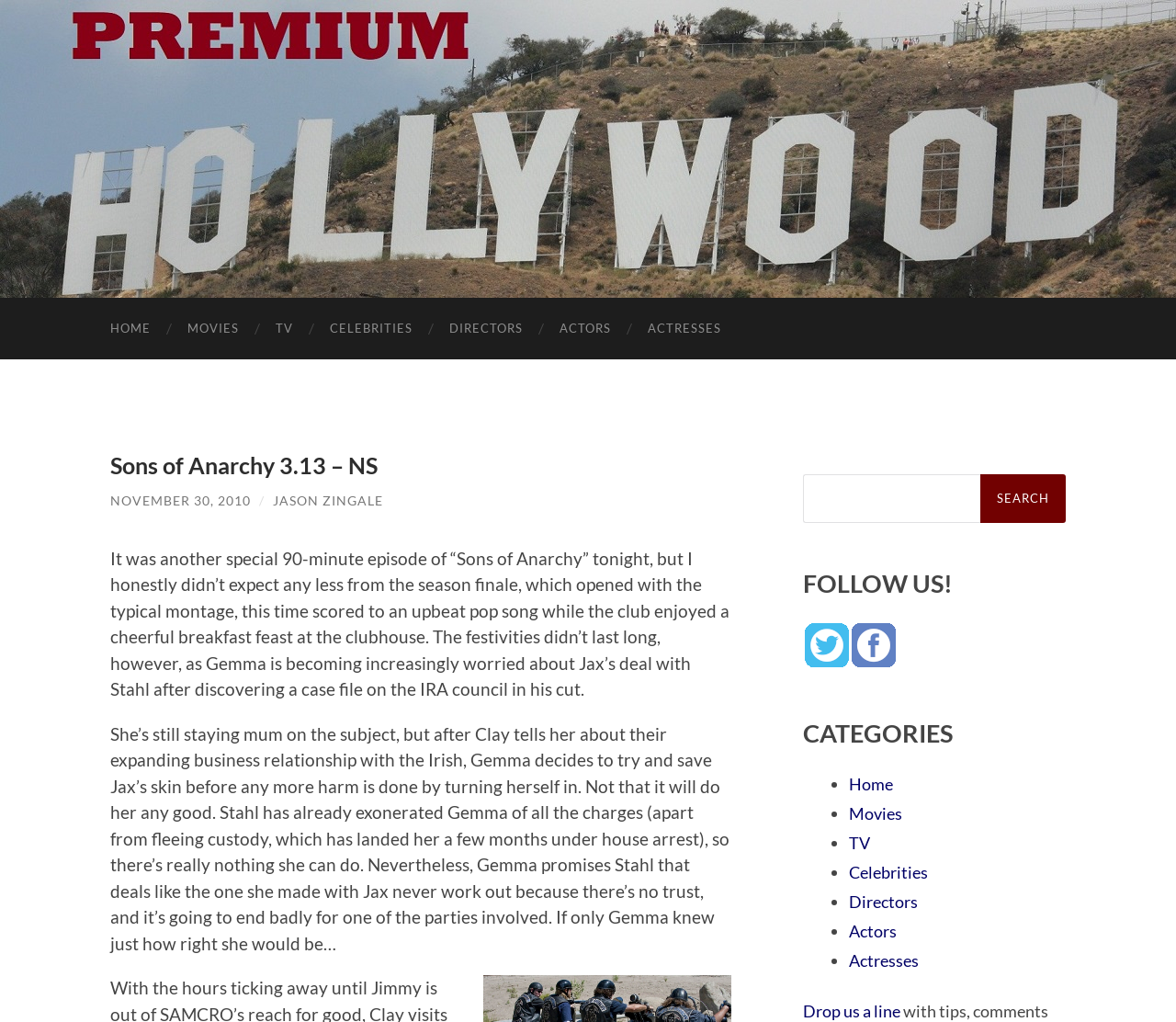Determine the bounding box of the UI component based on this description: "oksana". The bounding box coordinates should be four float values between 0 and 1, i.e., [left, top, right, bottom].

None